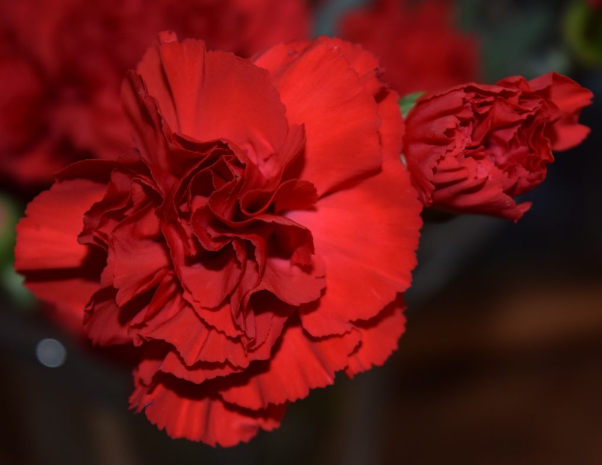Use a single word or phrase to answer the question:
What is the significance of this particular variety of carnation?

Love and admiration